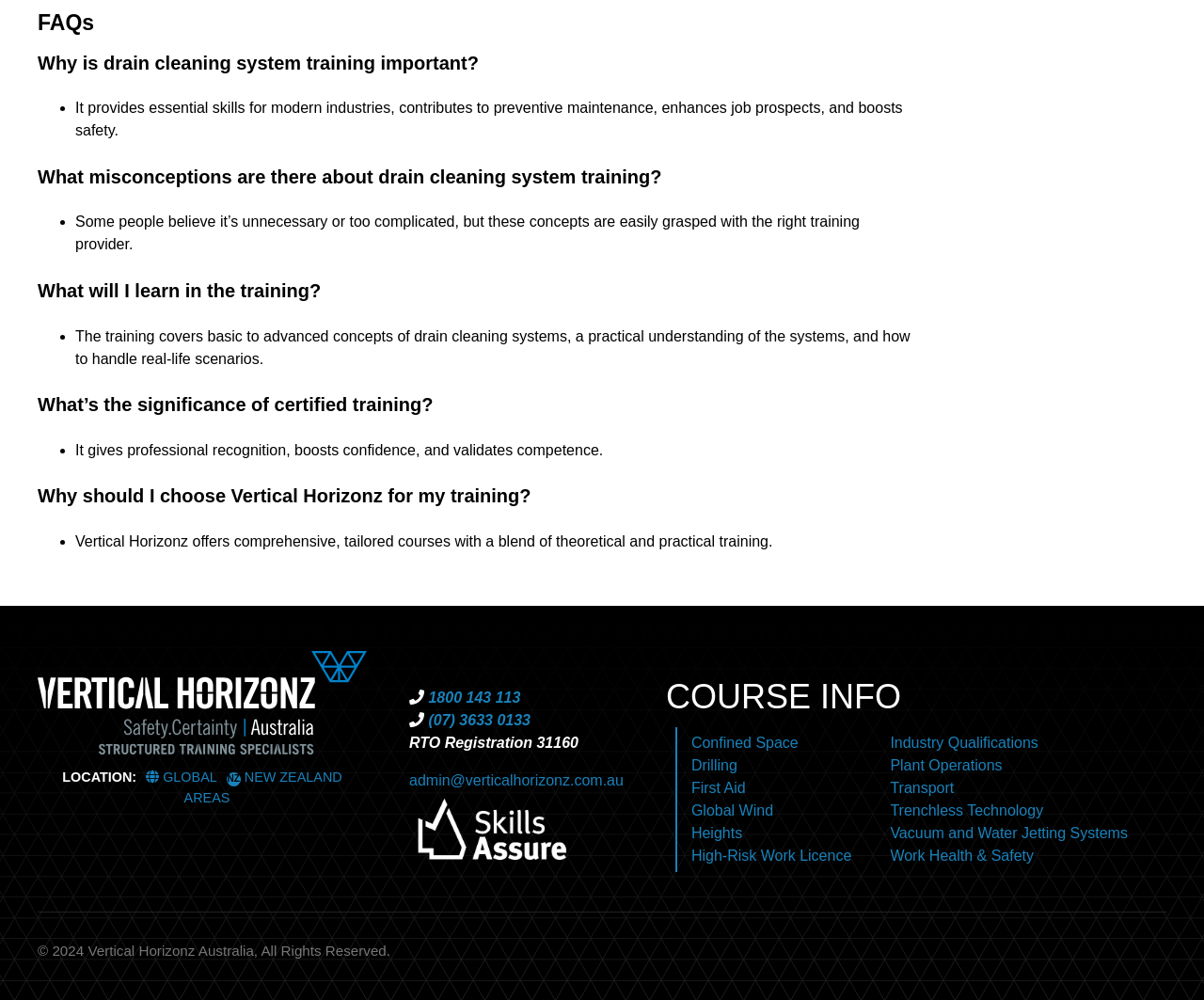What is the name of the organization offering training?
Deliver a detailed and extensive answer to the question.

The webpage mentions Vertical Horizonz as the organization offering training, with a logo and contact information provided at the bottom of the page.